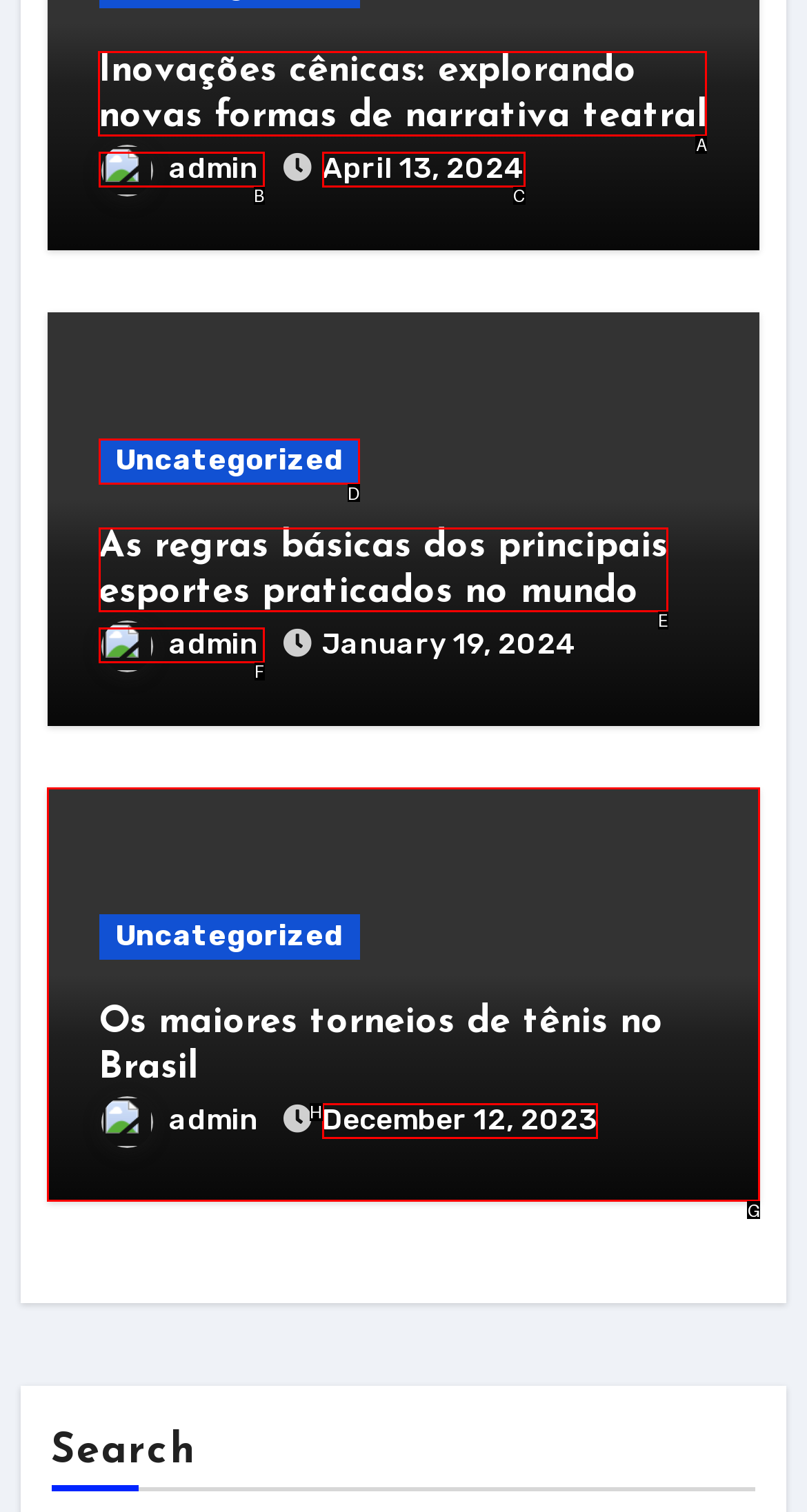Given the task: click the link to explore innovations in theatrical narrative, indicate which boxed UI element should be clicked. Provide your answer using the letter associated with the correct choice.

A